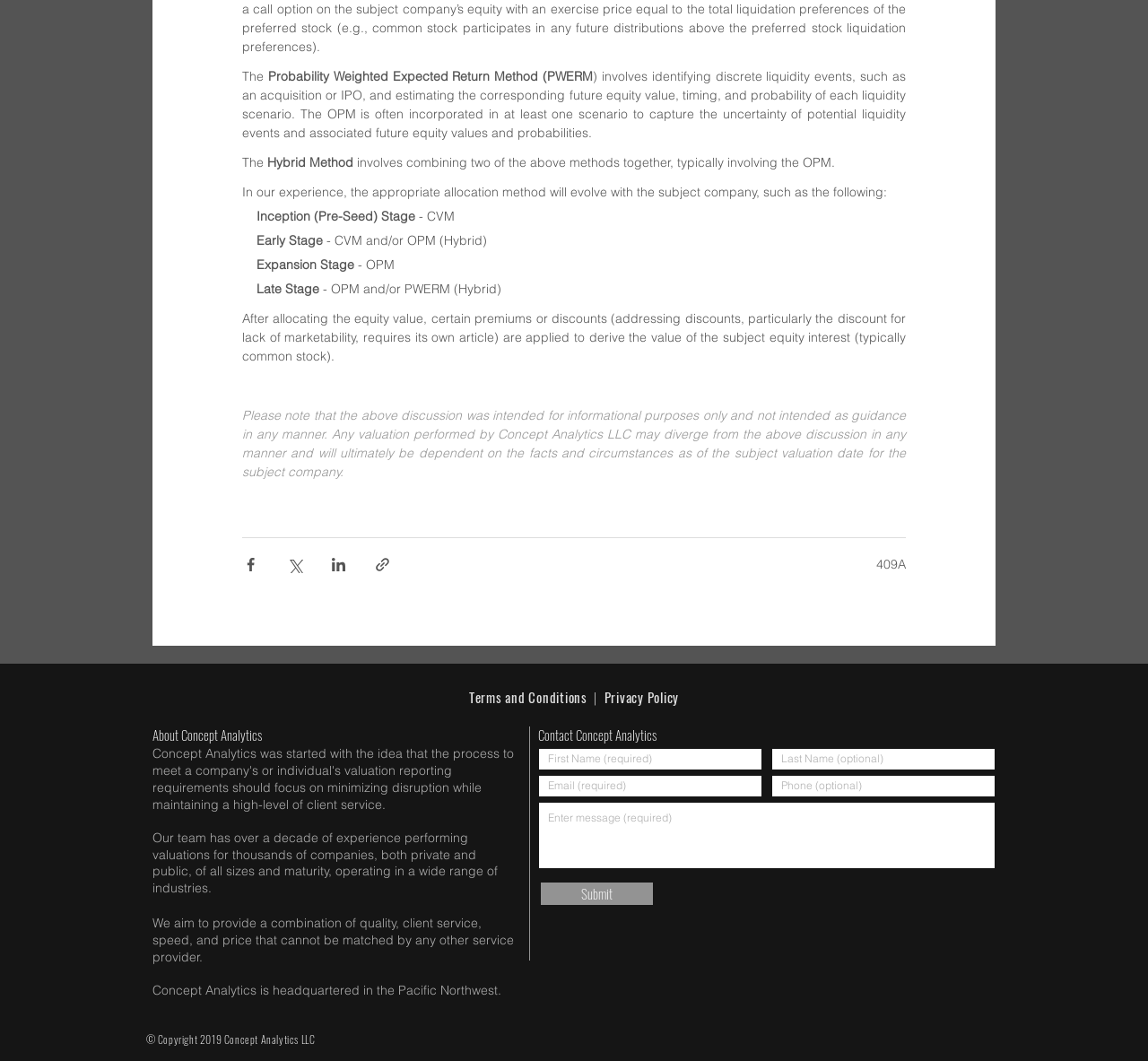What is the purpose of the premiums or discounts applied to the equity value?
Please provide an in-depth and detailed response to the question.

The question is asking about the purpose of the premiums or discounts applied to the equity value. According to the webpage, the premiums or discounts are applied to derive the value of the subject equity interest, typically common stock.